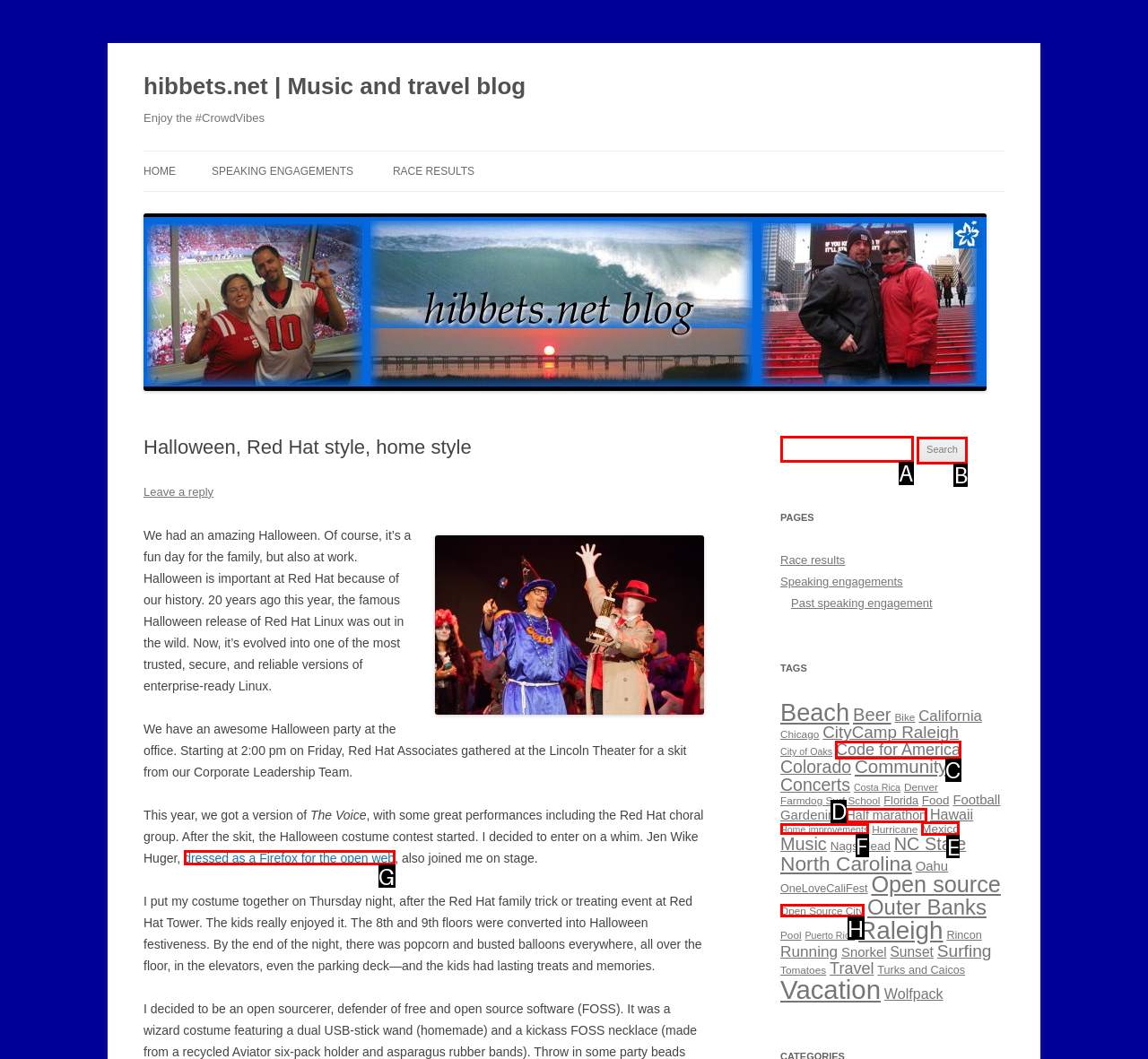Match the following description to the correct HTML element: Open Source City Indicate your choice by providing the letter.

H